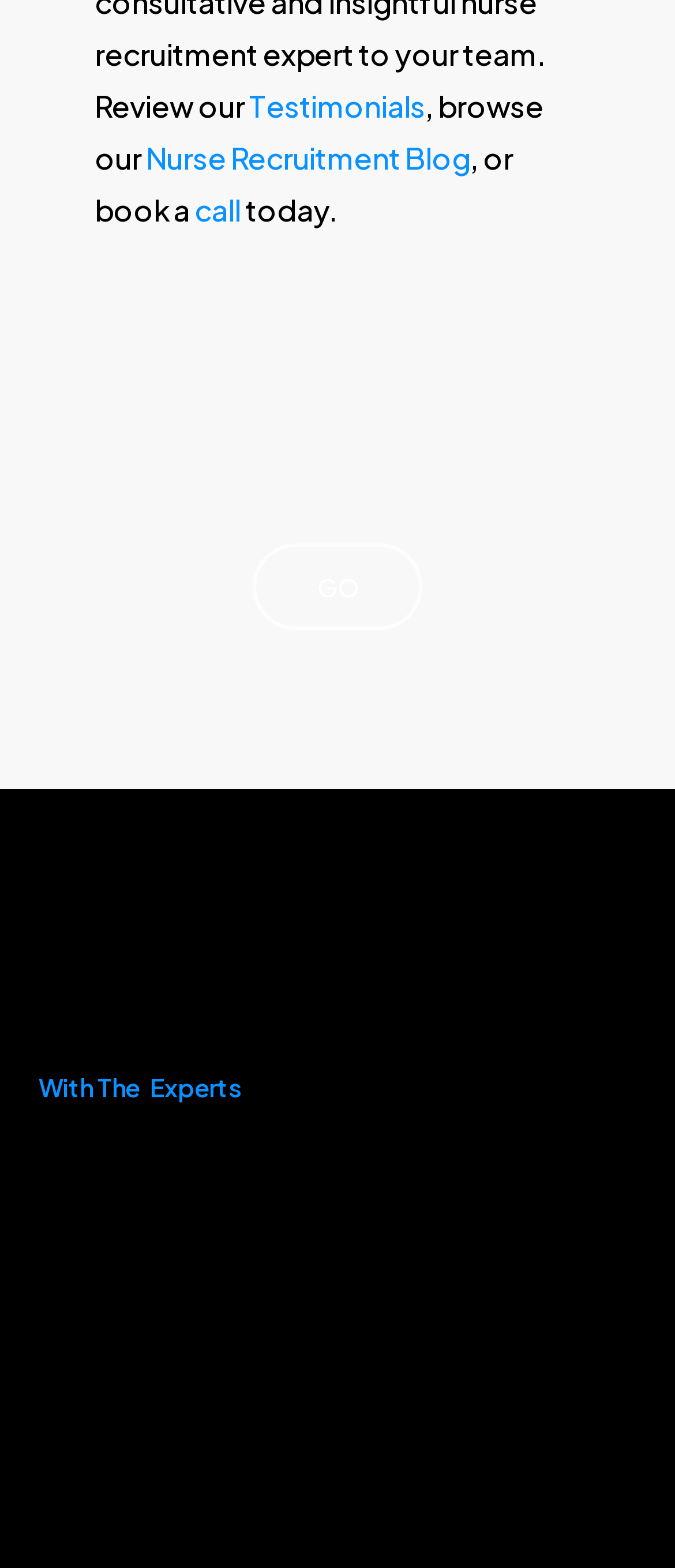Bounding box coordinates are to be given in the format (top-left x, top-left y, bottom-right x, bottom-right y). All values must be floating point numbers between 0 and 1. Provide the bounding box coordinate for the UI element described as: Facebook

None